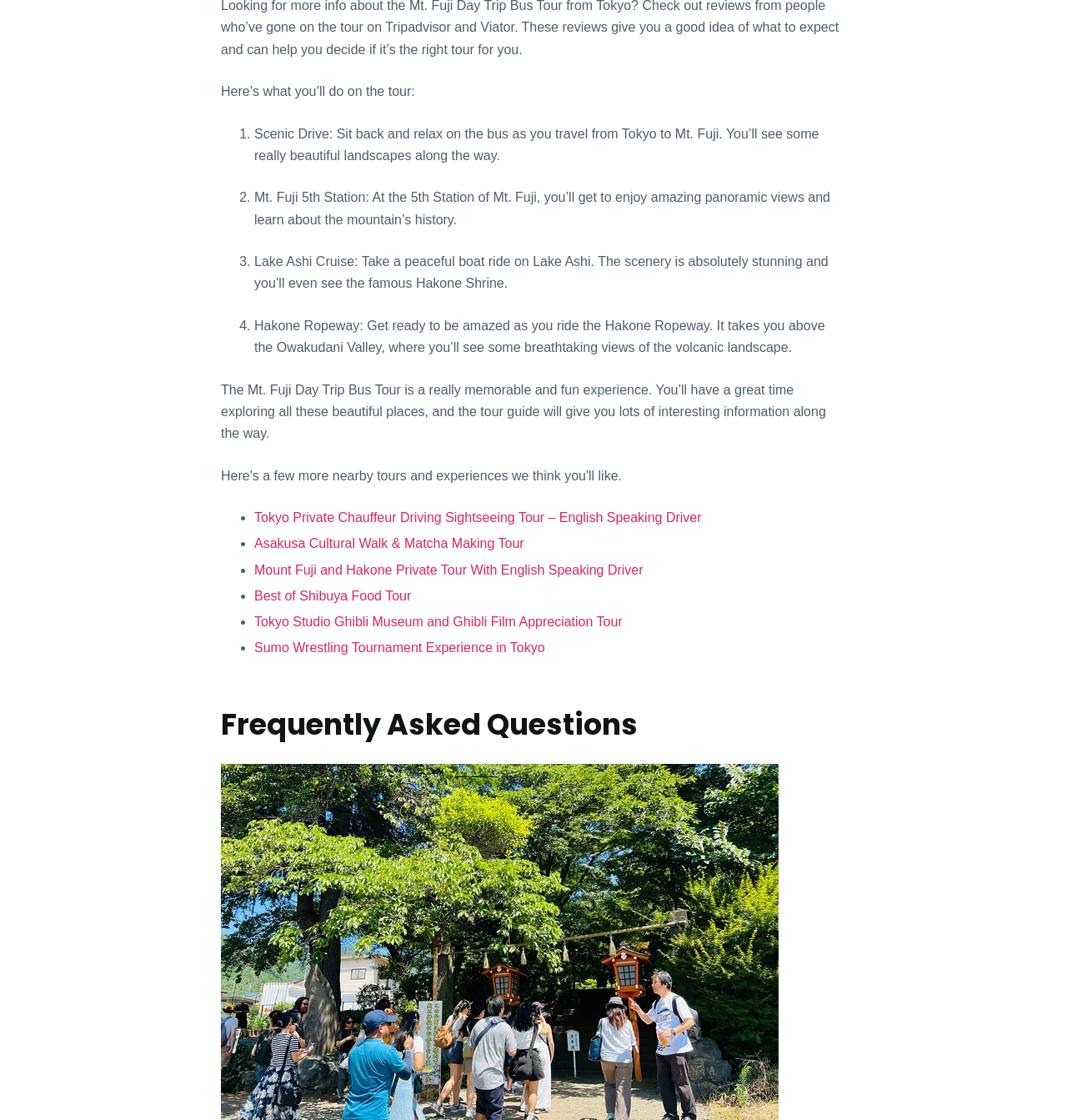Locate the UI element that matches the description Best of Shibuya Food Tour in the webpage screenshot. Return the bounding box coordinates in the format (top-left x, top-left y, bottom-right x, bottom-right y), with values ranging from 0 to 1.

[0.238, 0.526, 0.385, 0.538]